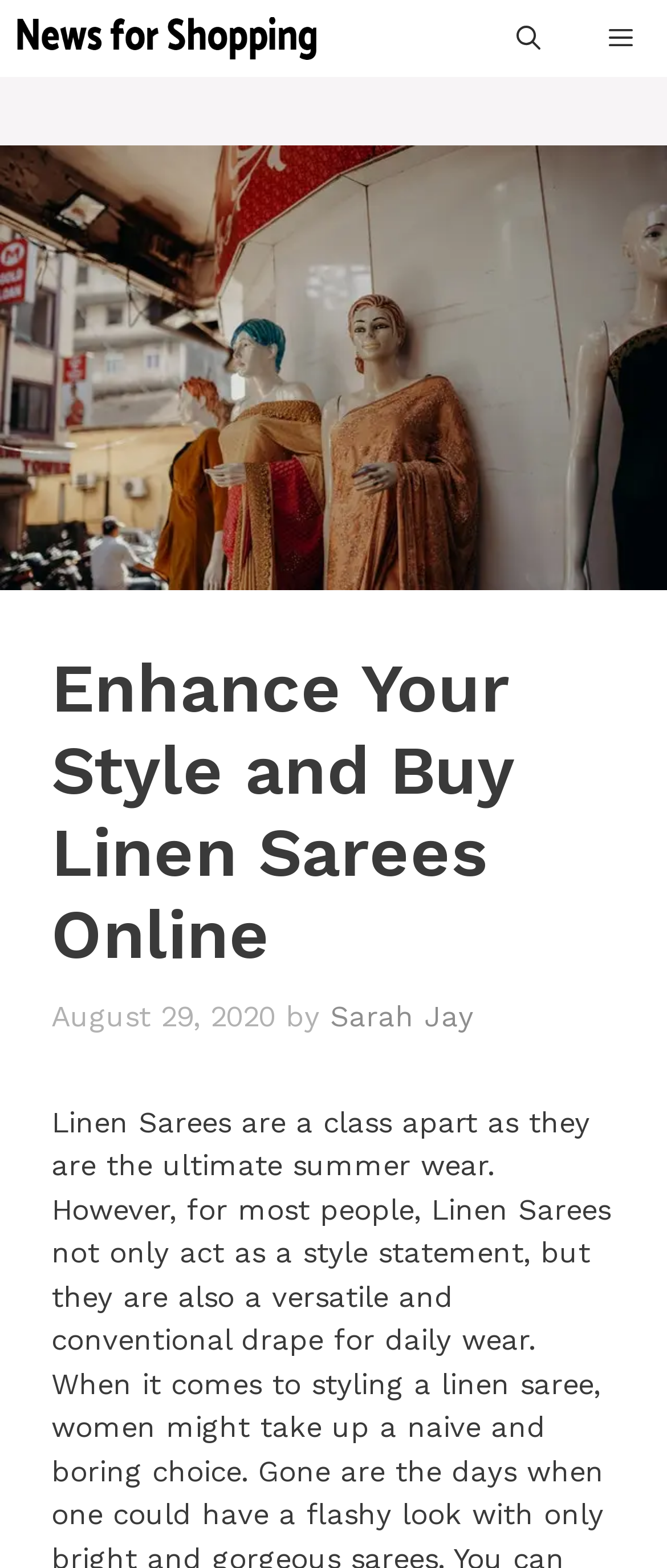Please provide a short answer using a single word or phrase for the question:
What is the date of the latest article?

August 29, 2020